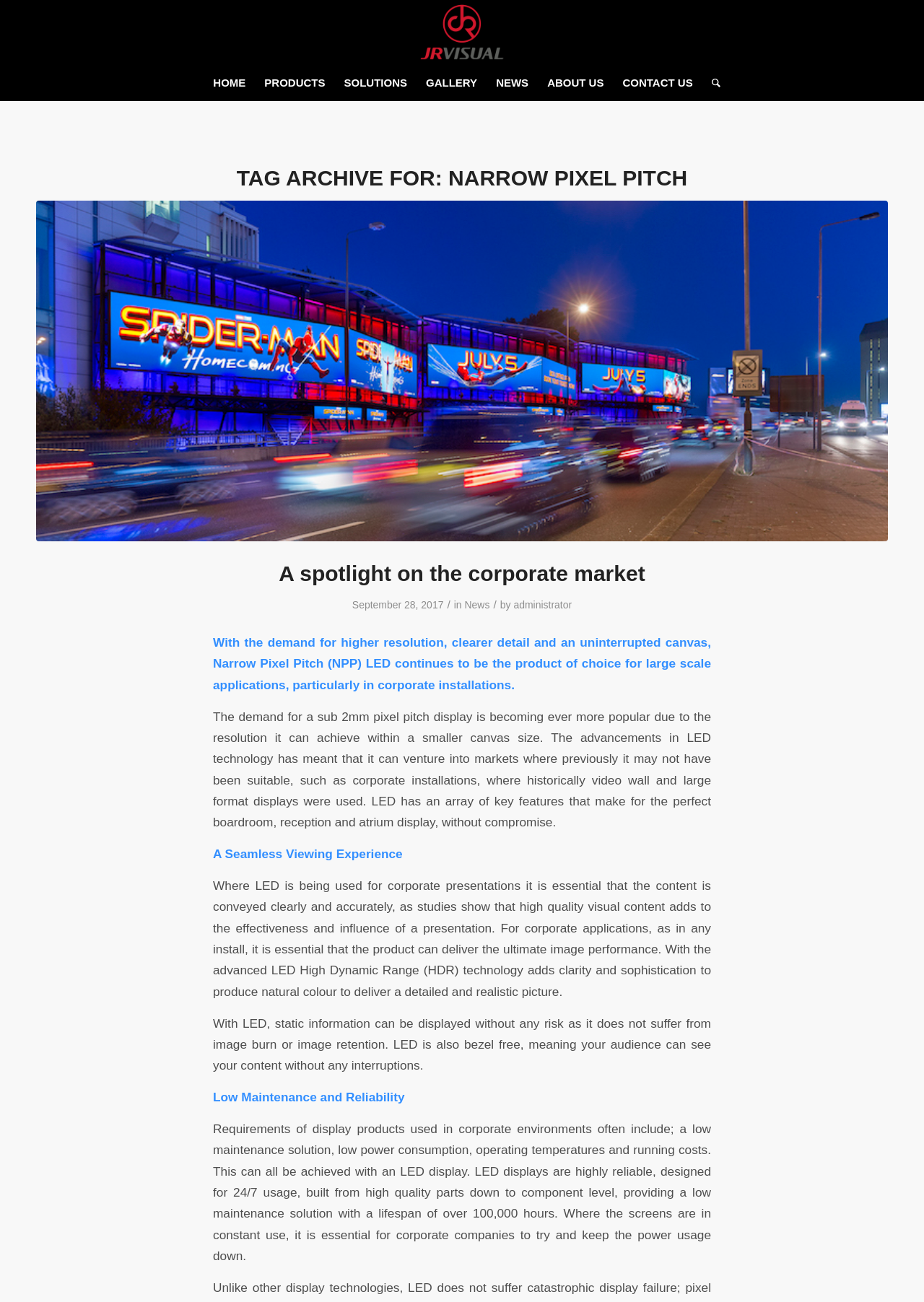What is the lifespan of an LED display?
Provide a detailed and well-explained answer to the question.

The article mentions that LED displays are highly reliable and designed for 24/7 usage, with a lifespan of over 100,000 hours, making them a low maintenance solution.